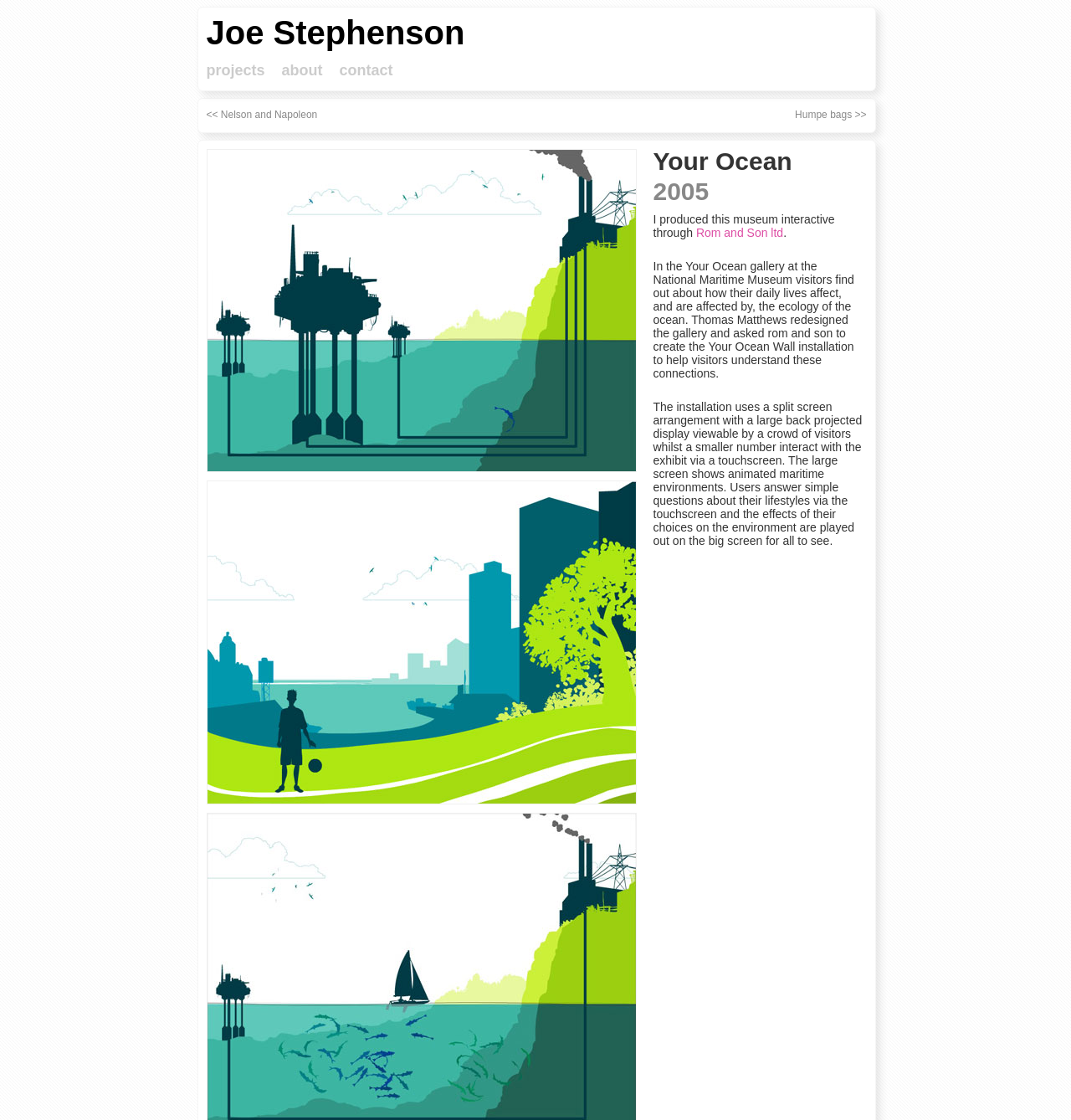Please determine the bounding box coordinates for the UI element described as: "about".

[0.255, 0.049, 0.309, 0.077]